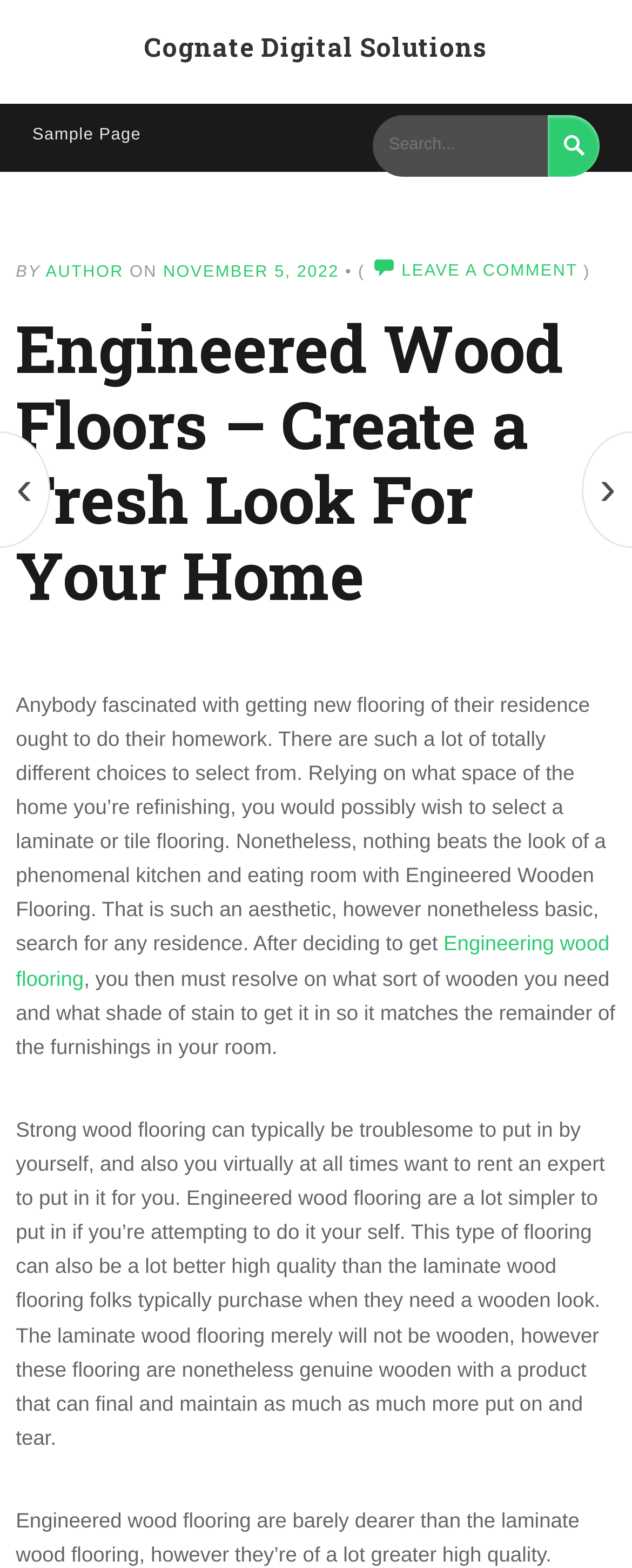How many navigation links are there at the bottom of the page?
Refer to the image and give a detailed response to the question.

There are two navigation links at the bottom of the page, which are '‹' and '›' links. These links are likely used for pagination or navigation to previous and next pages.